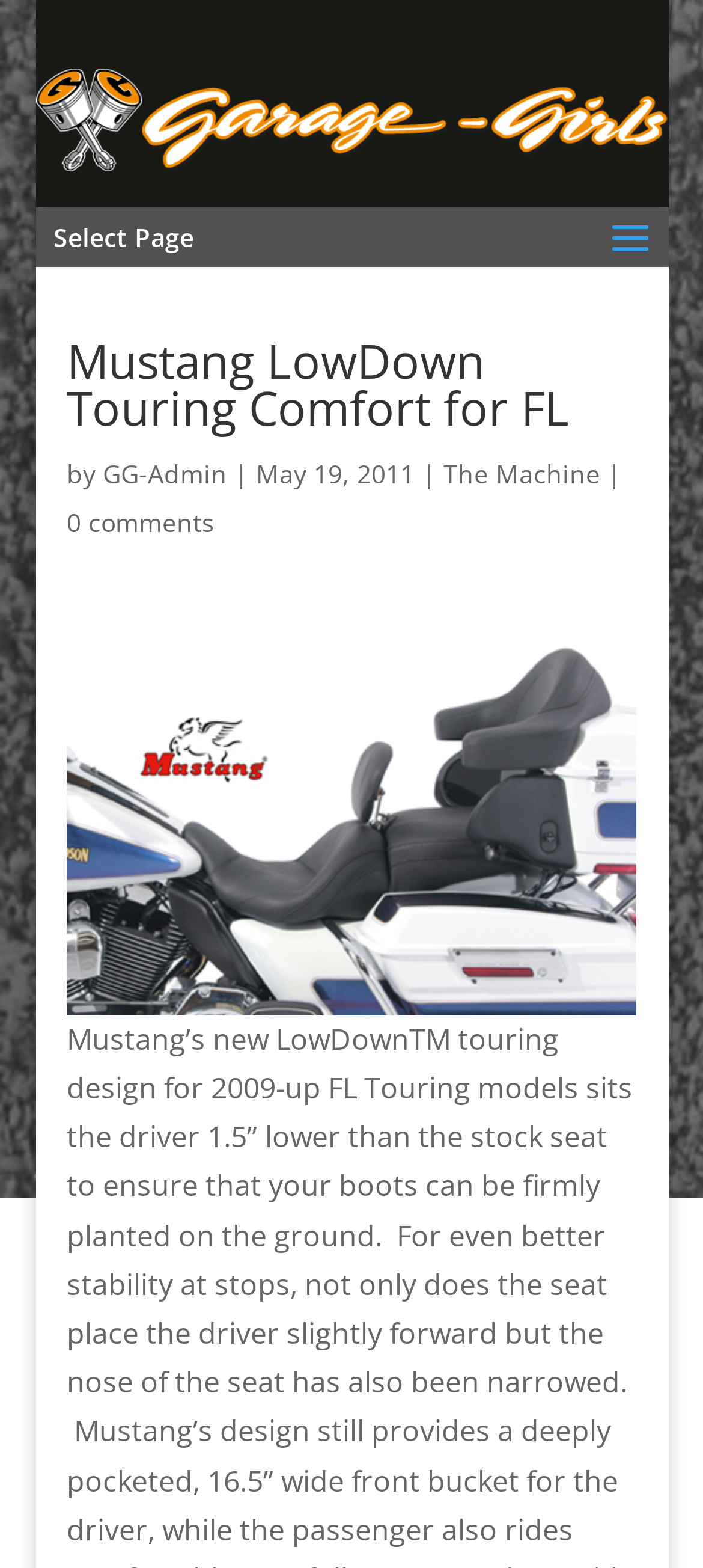Provide the bounding box coordinates of the HTML element described by the text: "GG-Admin". The coordinates should be in the format [left, top, right, bottom] with values between 0 and 1.

[0.146, 0.291, 0.323, 0.313]